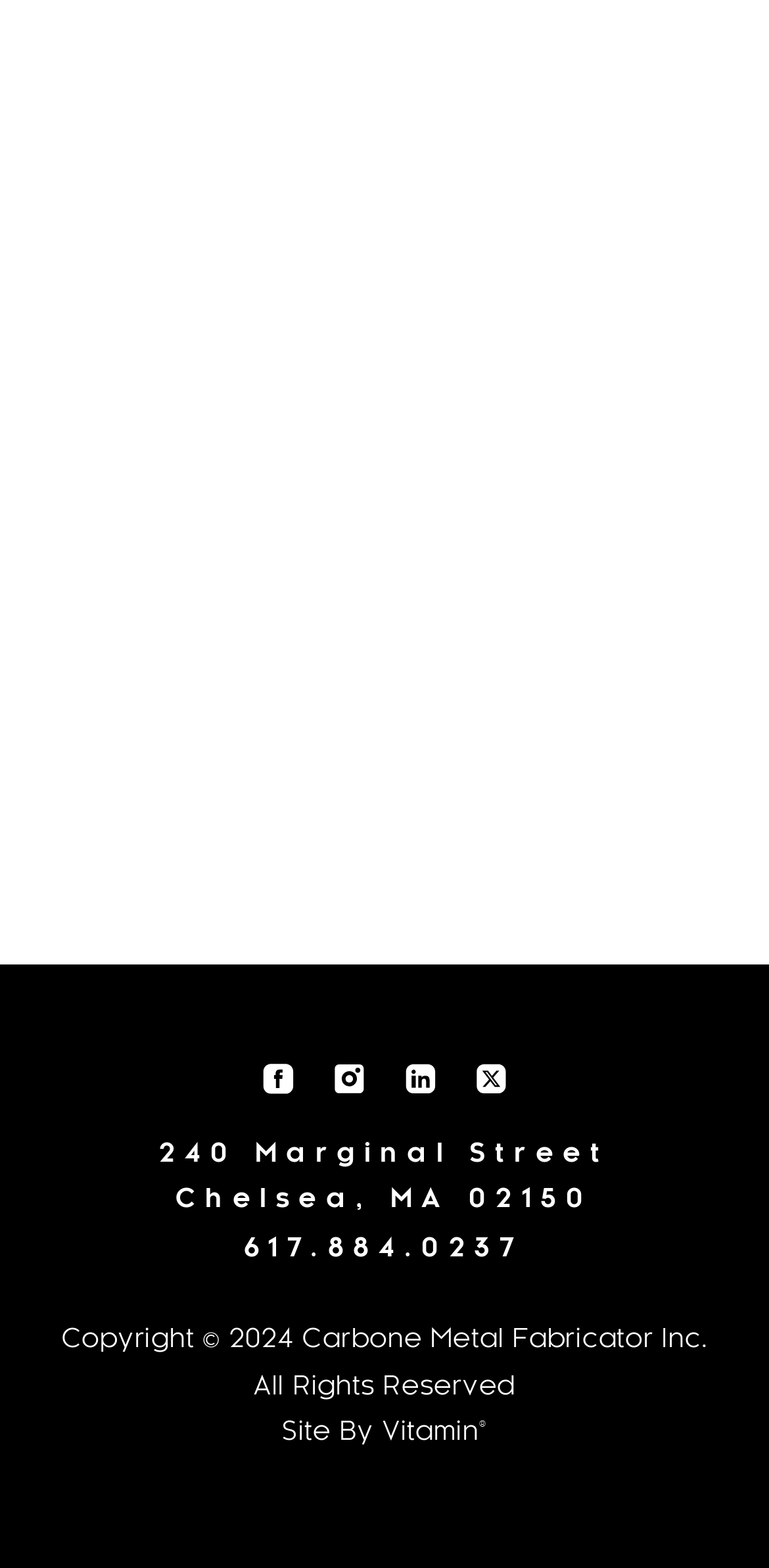Please give a one-word or short phrase response to the following question: 
What is the phone number of the company?

617.884.0237